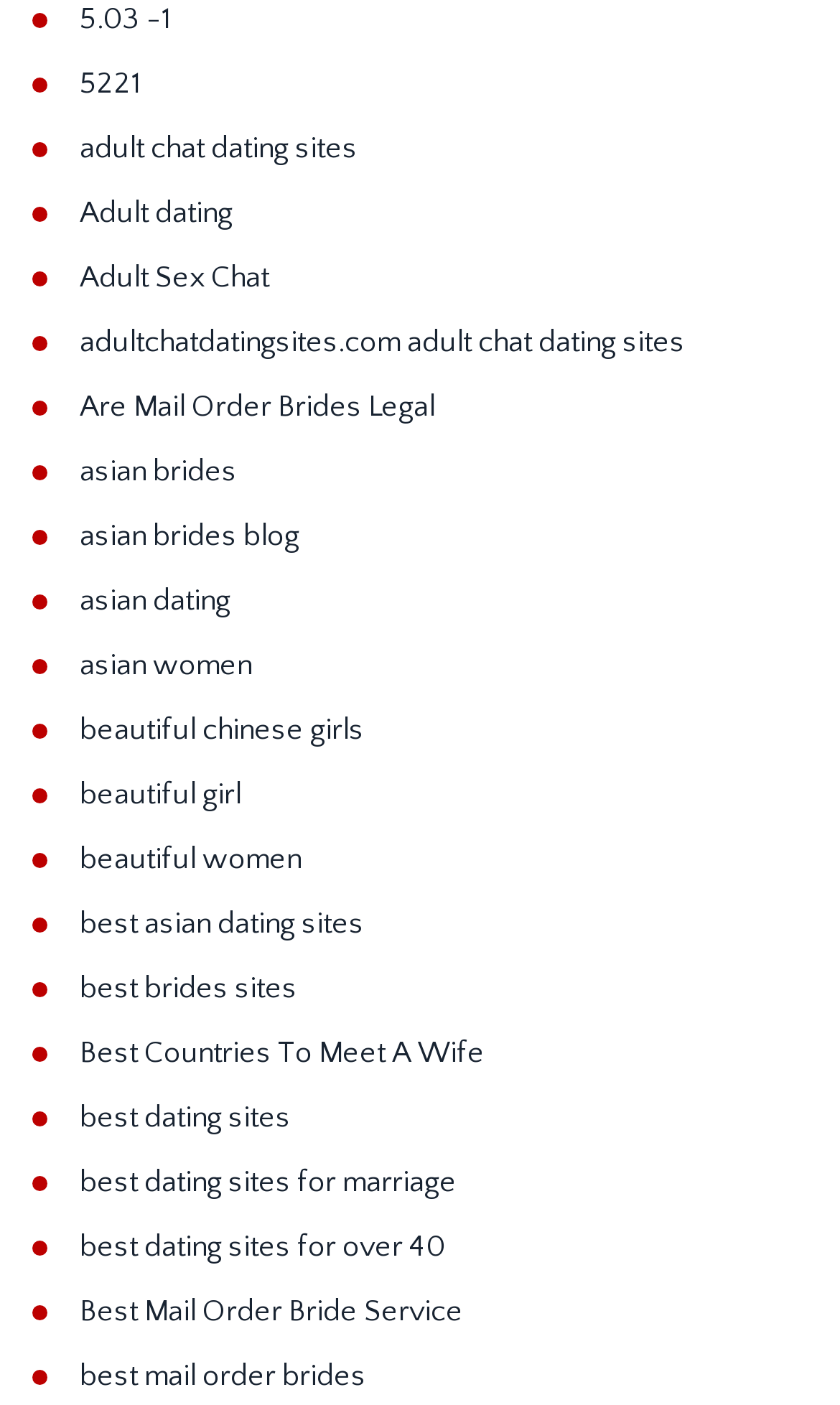Predict the bounding box coordinates of the area that should be clicked to accomplish the following instruction: "Read the guidelines". The bounding box coordinates should consist of four float numbers between 0 and 1, i.e., [left, top, right, bottom].

None